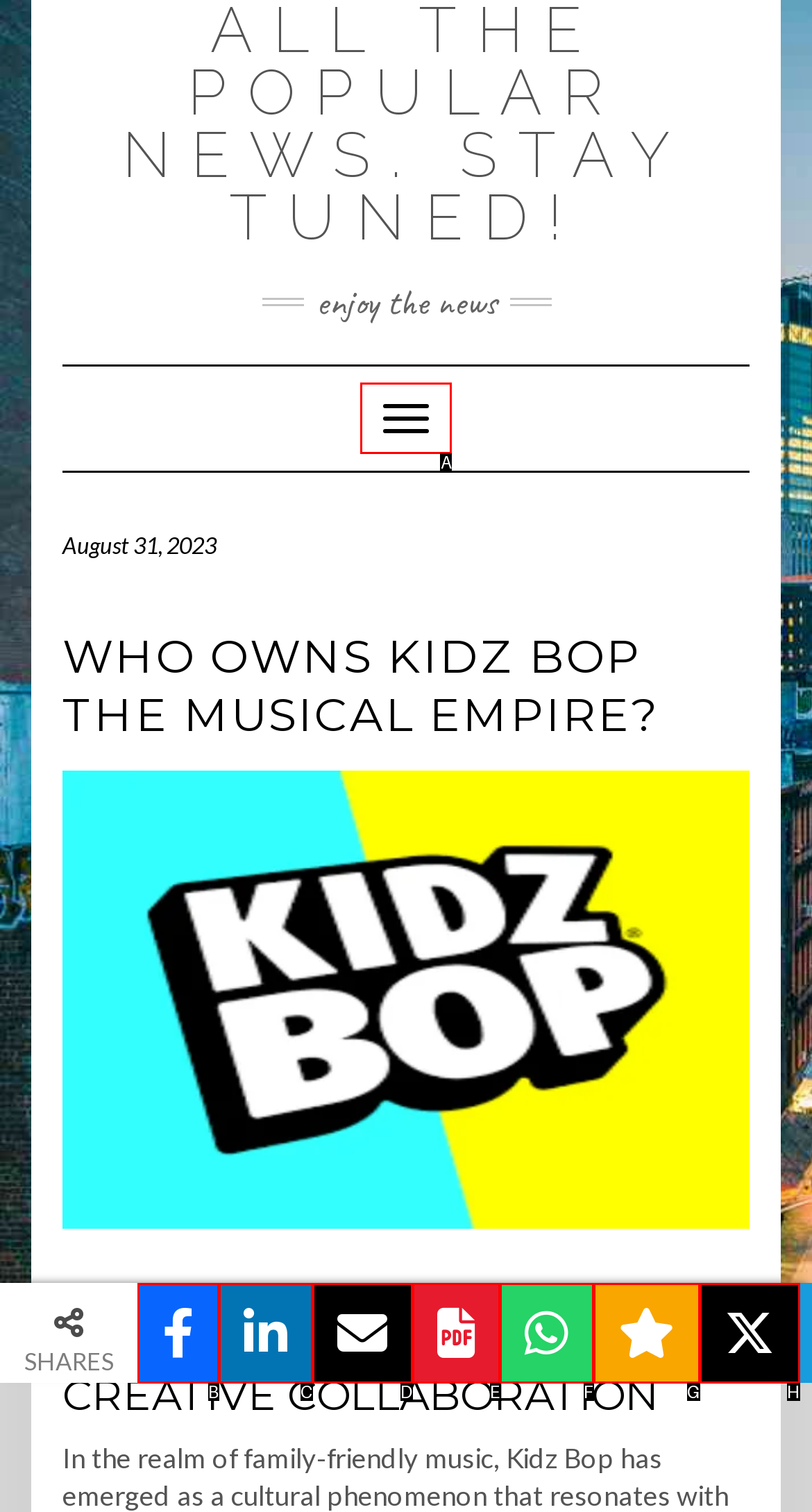Tell me which one HTML element you should click to complete the following task: Toggle navigation
Answer with the option's letter from the given choices directly.

A